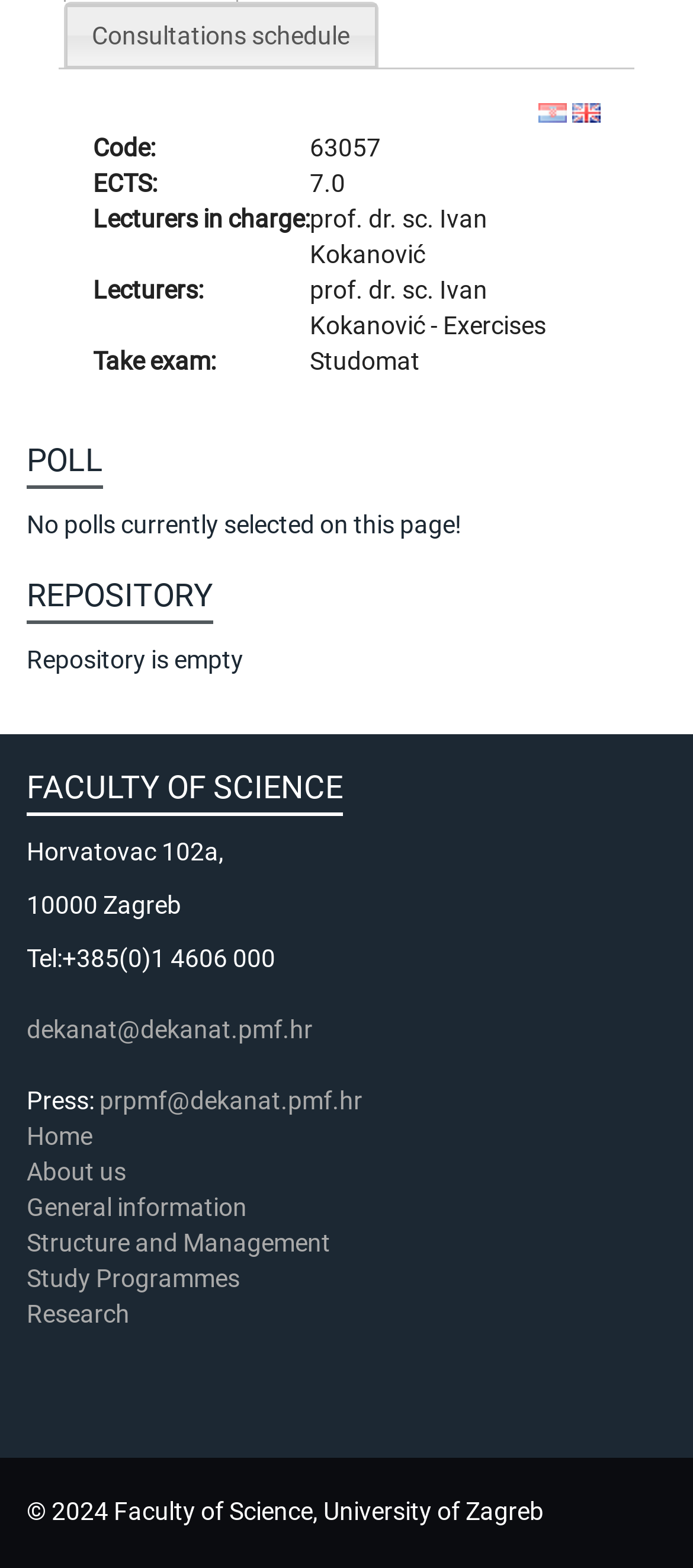Can you provide the bounding box coordinates for the element that should be clicked to implement the instruction: "go to FEBRUARY 2024"?

None